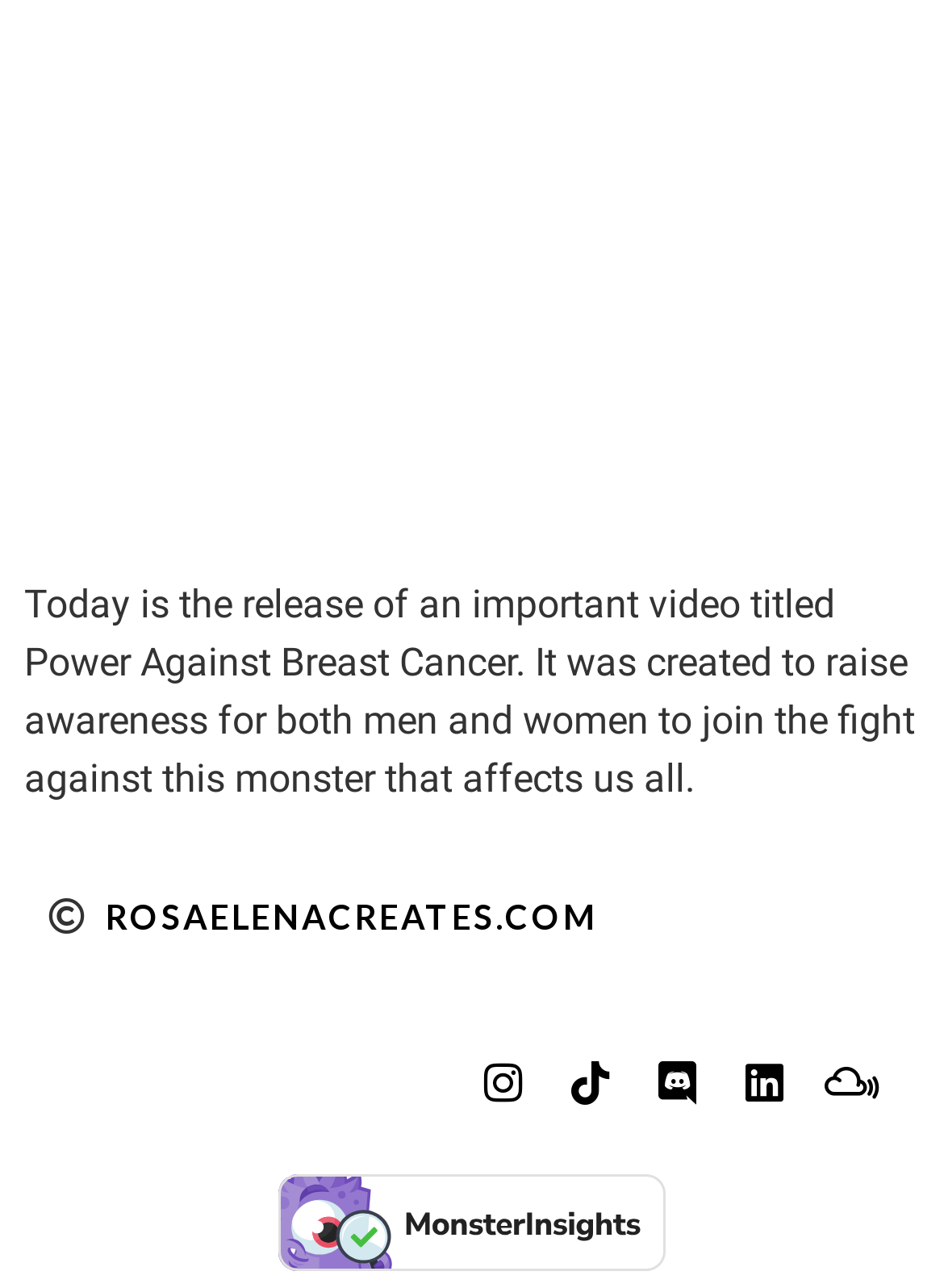Give a one-word or short-phrase answer to the following question: 
What is the topic of the video mentioned on the webpage?

Breast Cancer